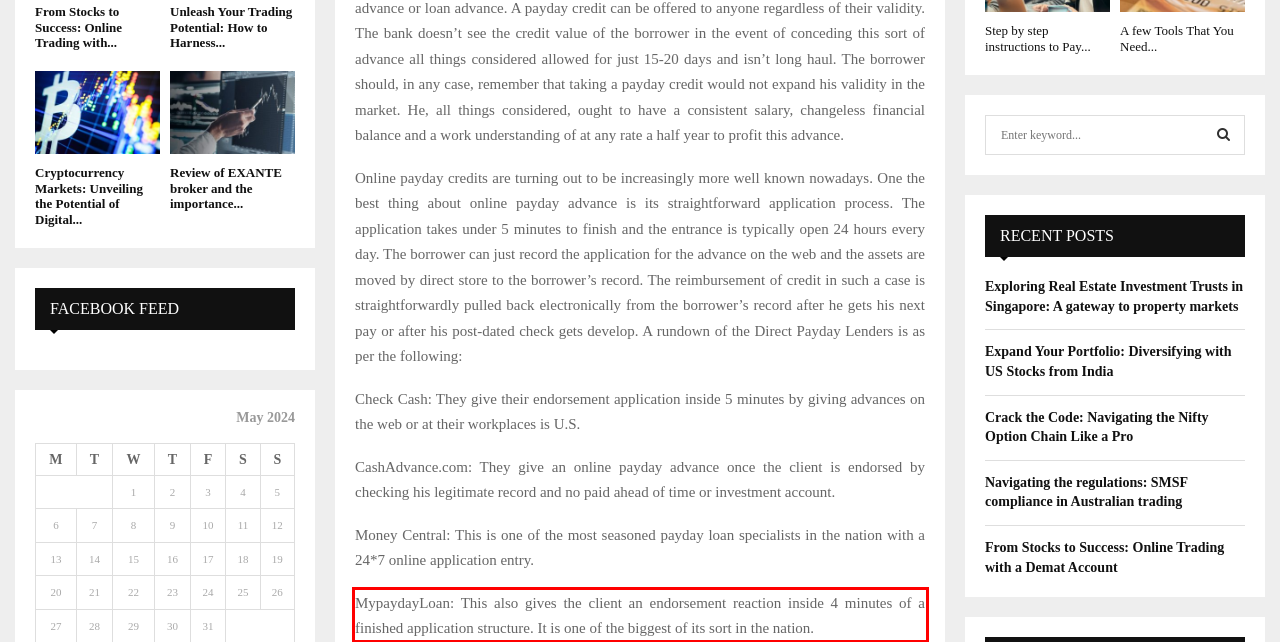You have a screenshot of a webpage where a UI element is enclosed in a red rectangle. Perform OCR to capture the text inside this red rectangle.

MypaydayLoan: This also gives the client an endorsement reaction inside 4 minutes of a finished application structure. It is one of the biggest of its sort in the nation.